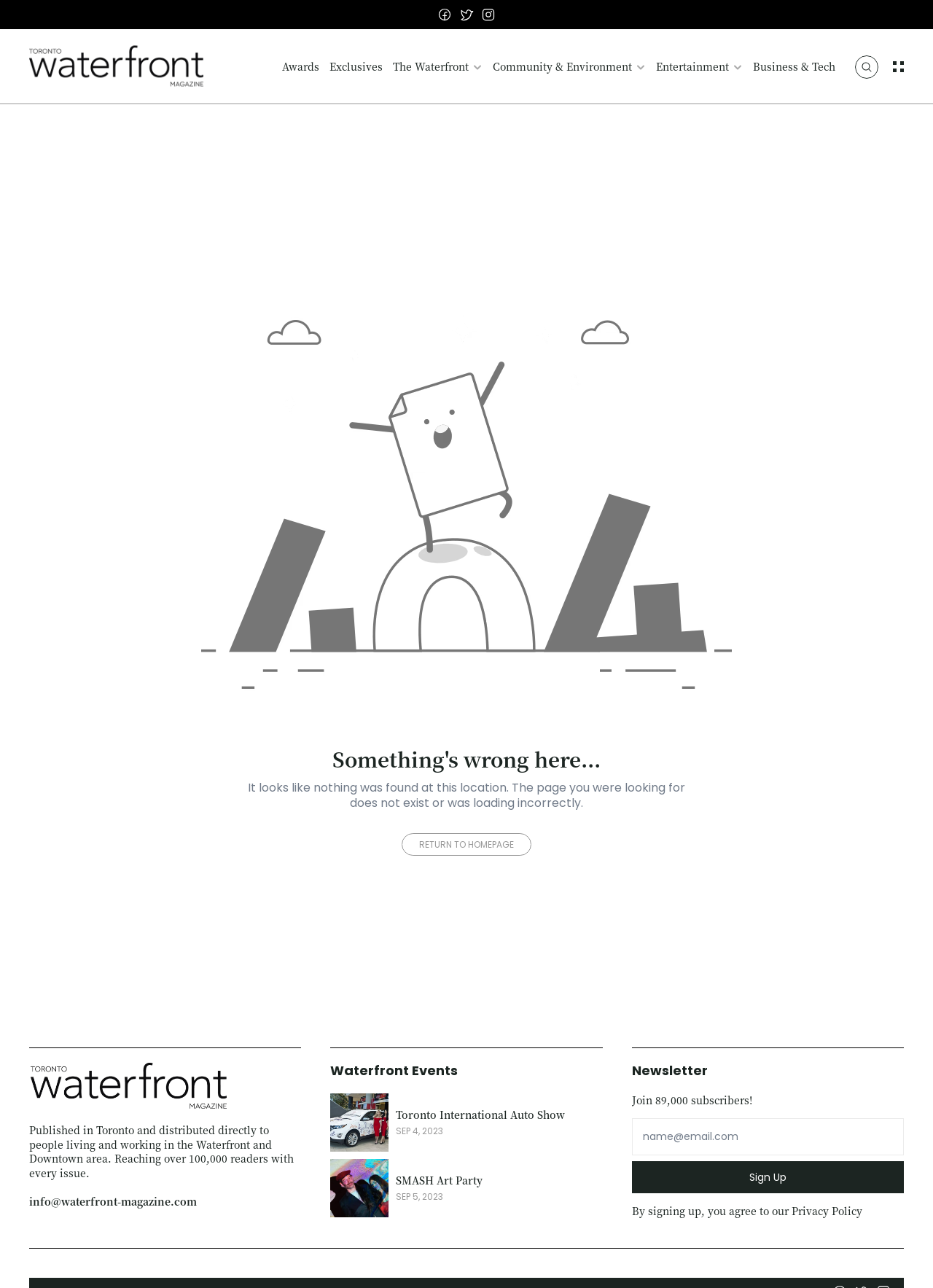What is the title or heading displayed on the webpage?

Something's wrong here...